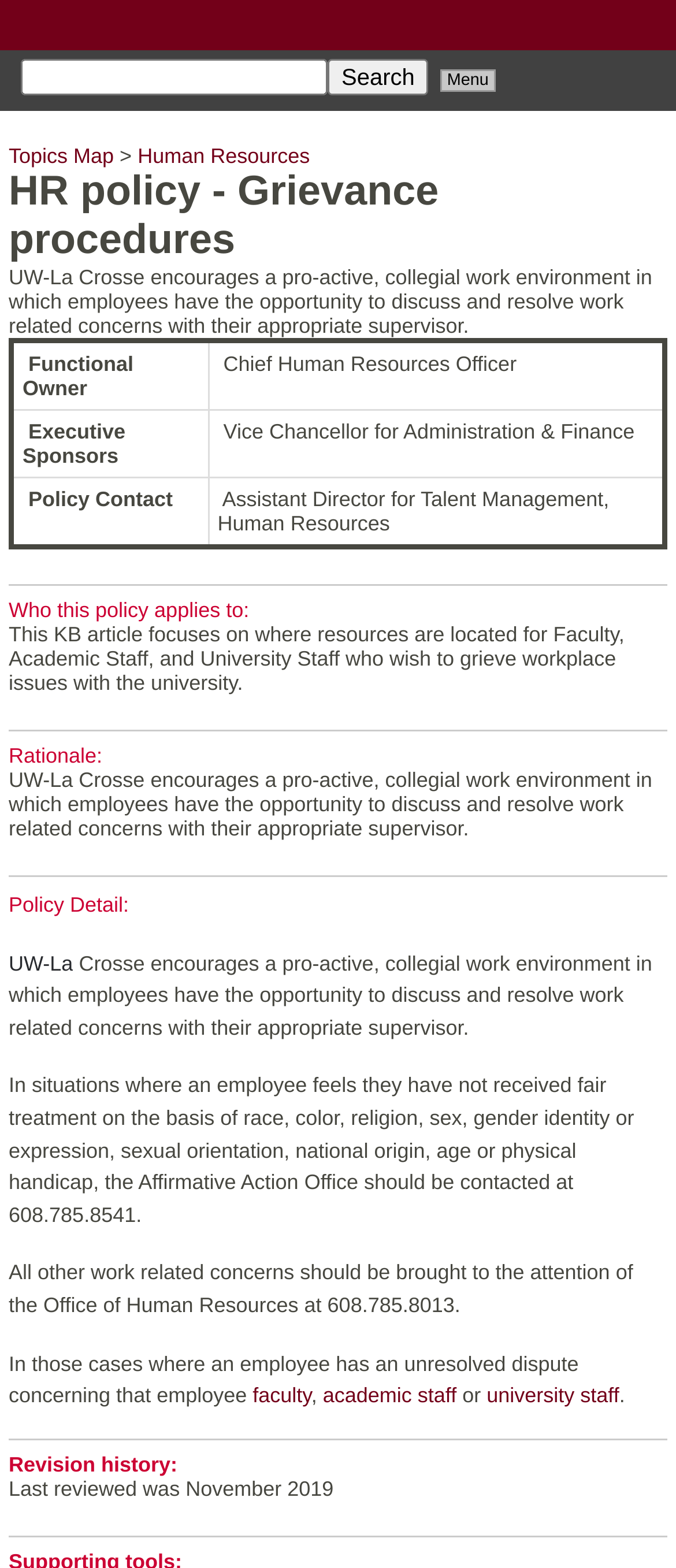Please provide the main heading of the webpage content.

UW-La Crosse External KB